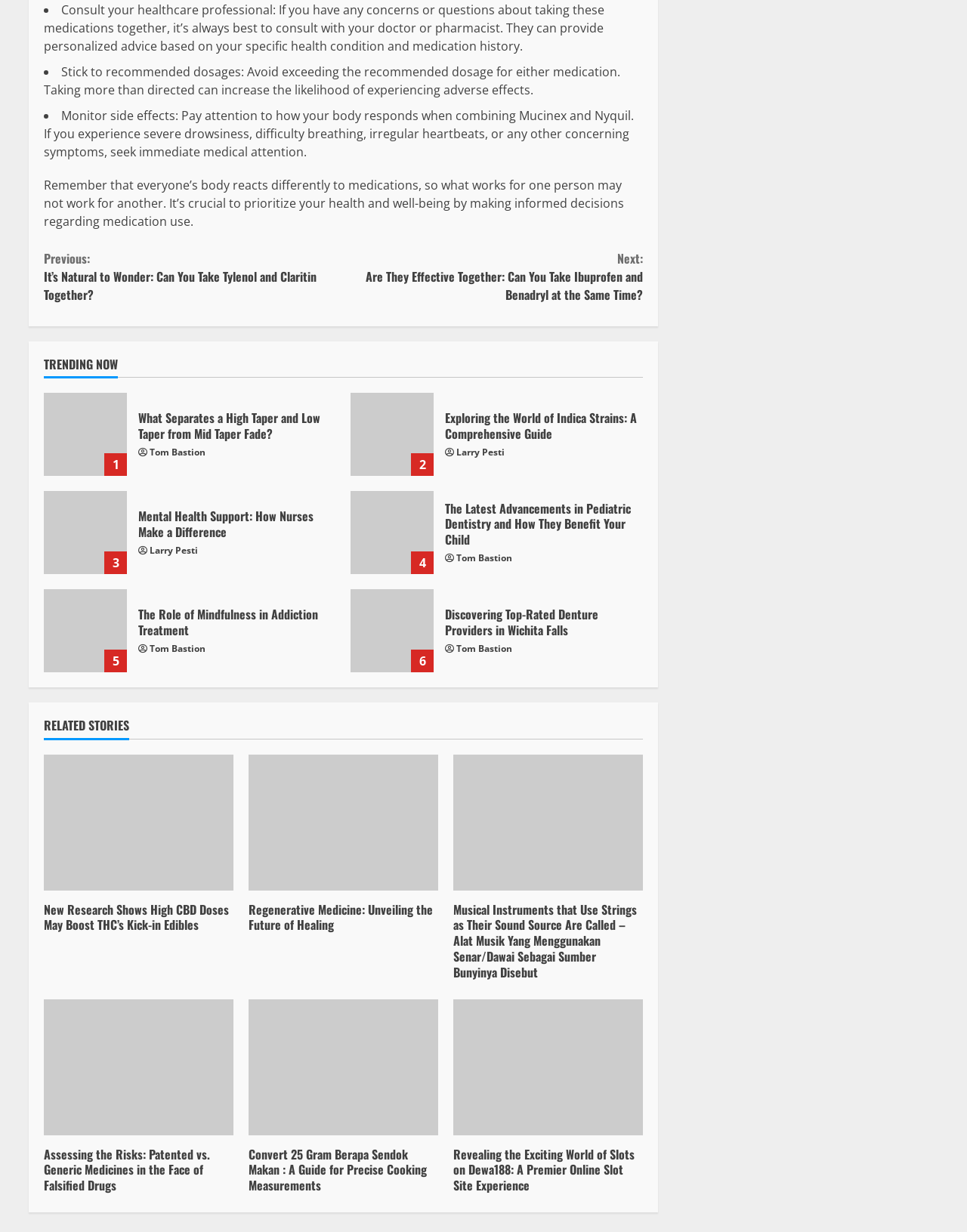What is the purpose of the 'RELATED STORIES' section?
Based on the image, give a concise answer in the form of a single word or short phrase.

Provide additional information